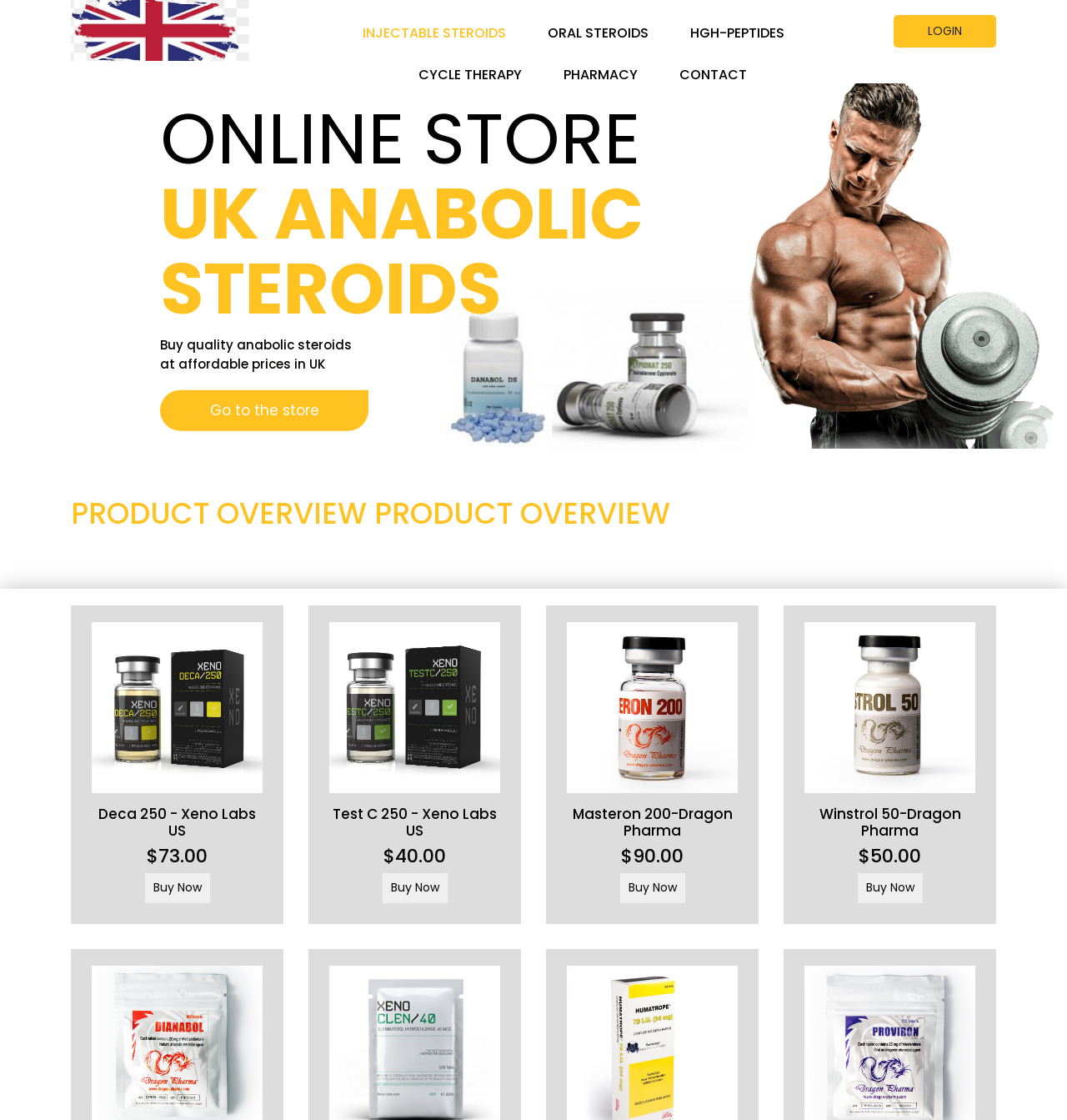Bounding box coordinates are specified in the format (top-left x, top-left y, bottom-right x, bottom-right y). All values are floating point numbers bounded between 0 and 1. Please provide the bounding box coordinate of the region this sentence describes: LOGIN

[0.838, 0.013, 0.934, 0.043]